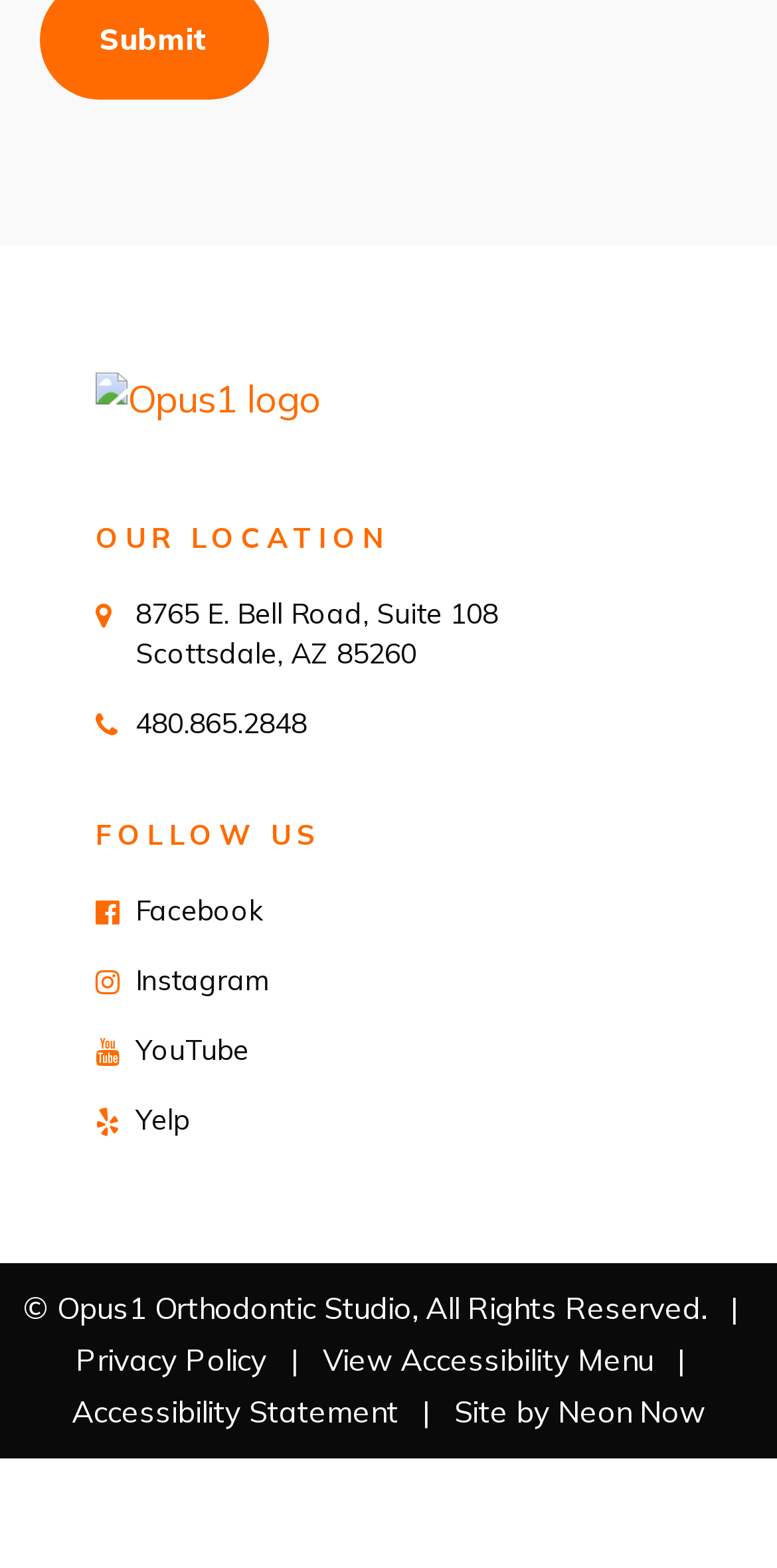Determine the coordinates of the bounding box for the clickable area needed to execute this instruction: "View Opus1 Orthodontic Studio's location".

[0.123, 0.334, 0.877, 0.352]